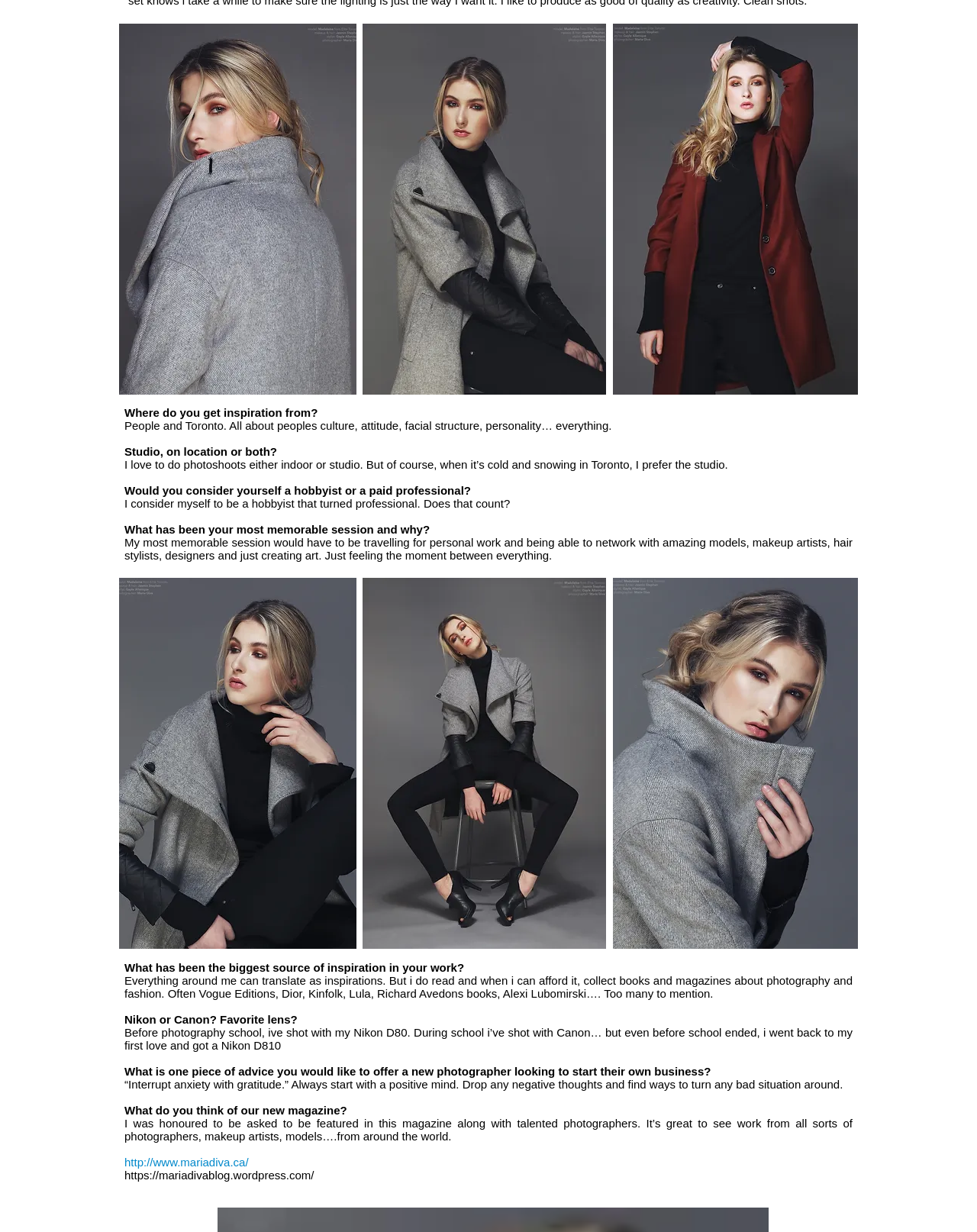Provide the bounding box coordinates for the UI element described in this sentence: "https://mariadivablog.wordpress.com/". The coordinates should be four float values between 0 and 1, i.e., [left, top, right, bottom].

[0.127, 0.949, 0.321, 0.959]